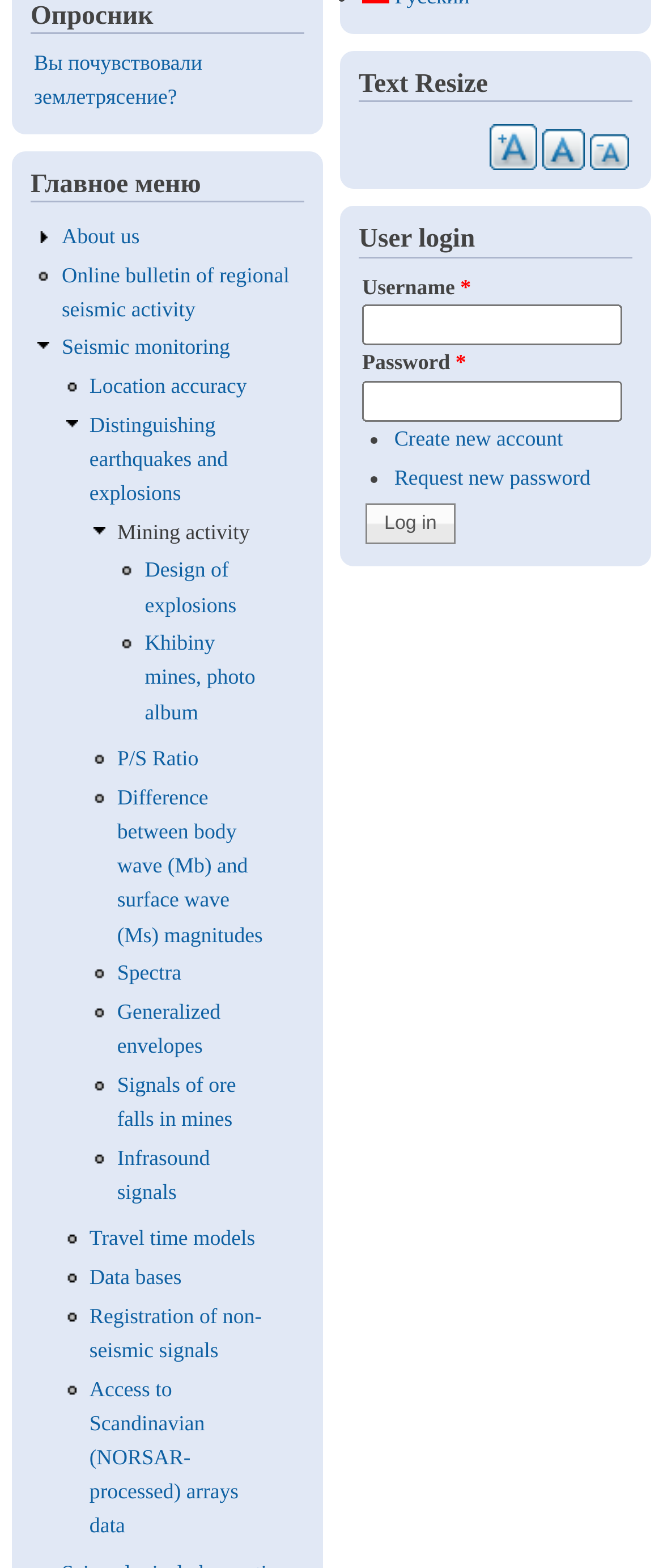Provide the bounding box coordinates for the UI element that is described by this text: "parent_node: Username * name="name"". The coordinates should be in the form of four float numbers between 0 and 1: [left, top, right, bottom].

[0.546, 0.194, 0.939, 0.221]